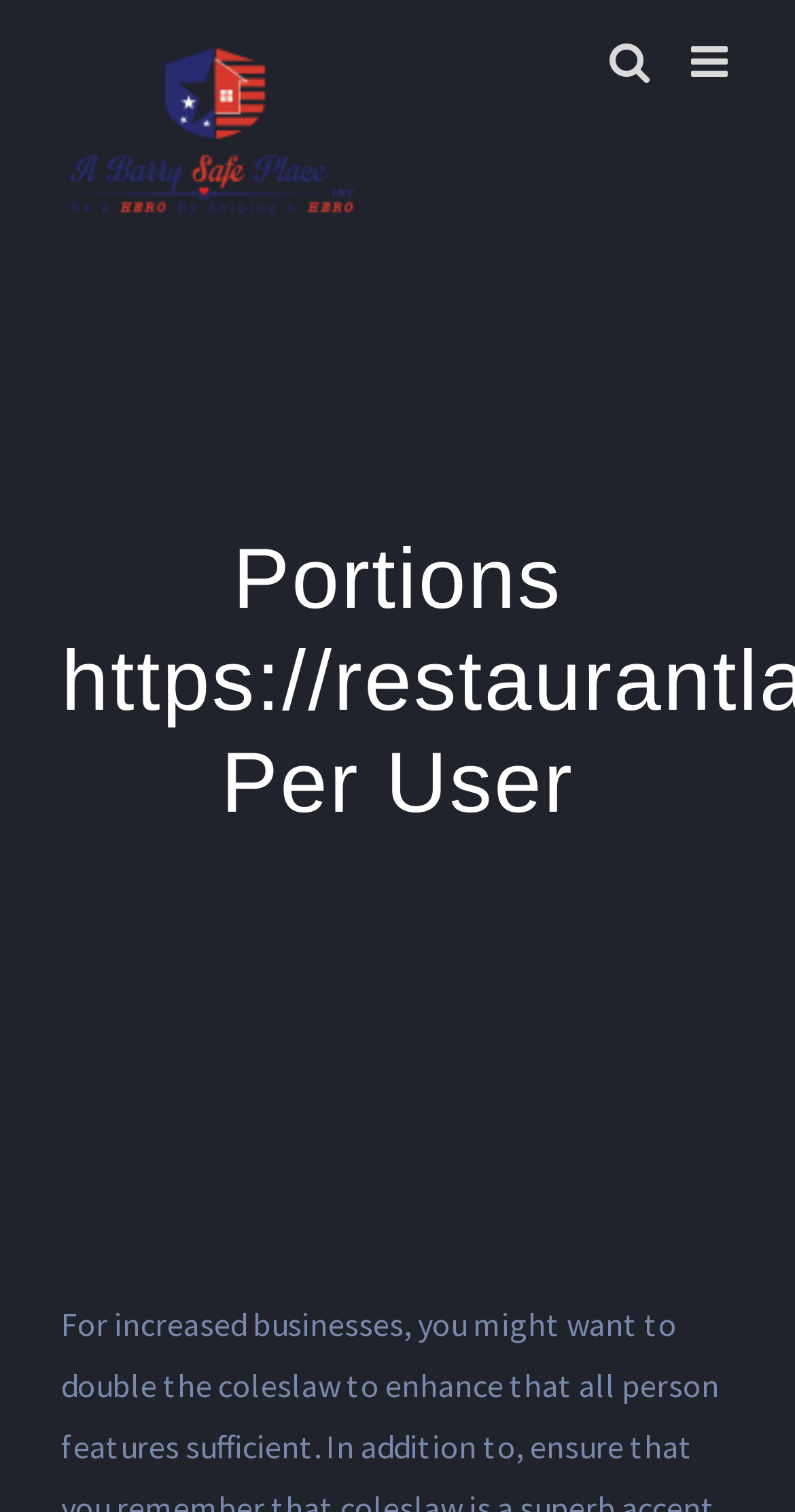Find and provide the bounding box coordinates for the UI element described with: "alt="Abarrysafeplace Logo"".

[0.077, 0.027, 0.462, 0.154]